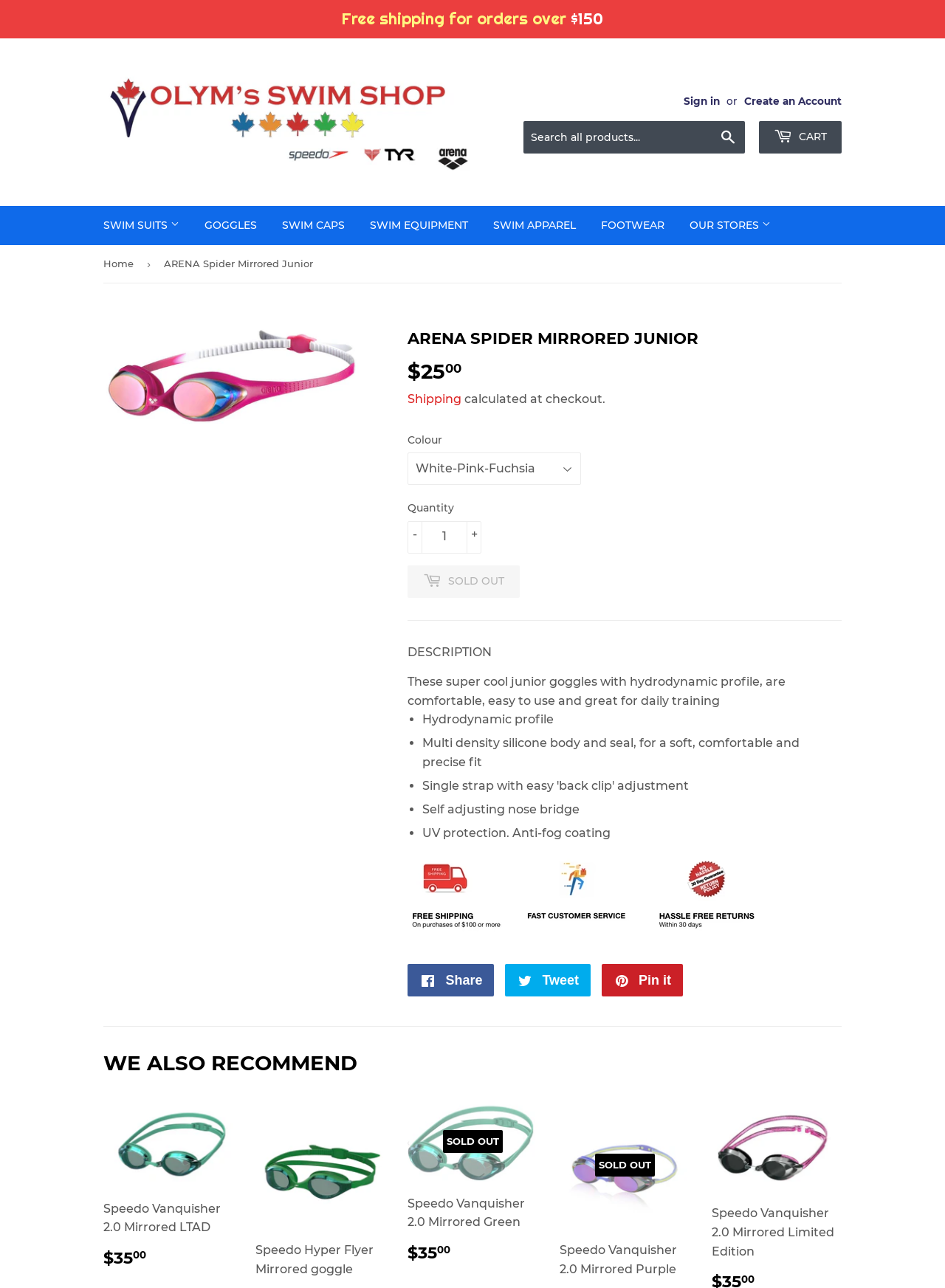Identify the bounding box coordinates for the UI element mentioned here: "Create an Account". Provide the coordinates as four float values between 0 and 1, i.e., [left, top, right, bottom].

[0.788, 0.044, 0.891, 0.053]